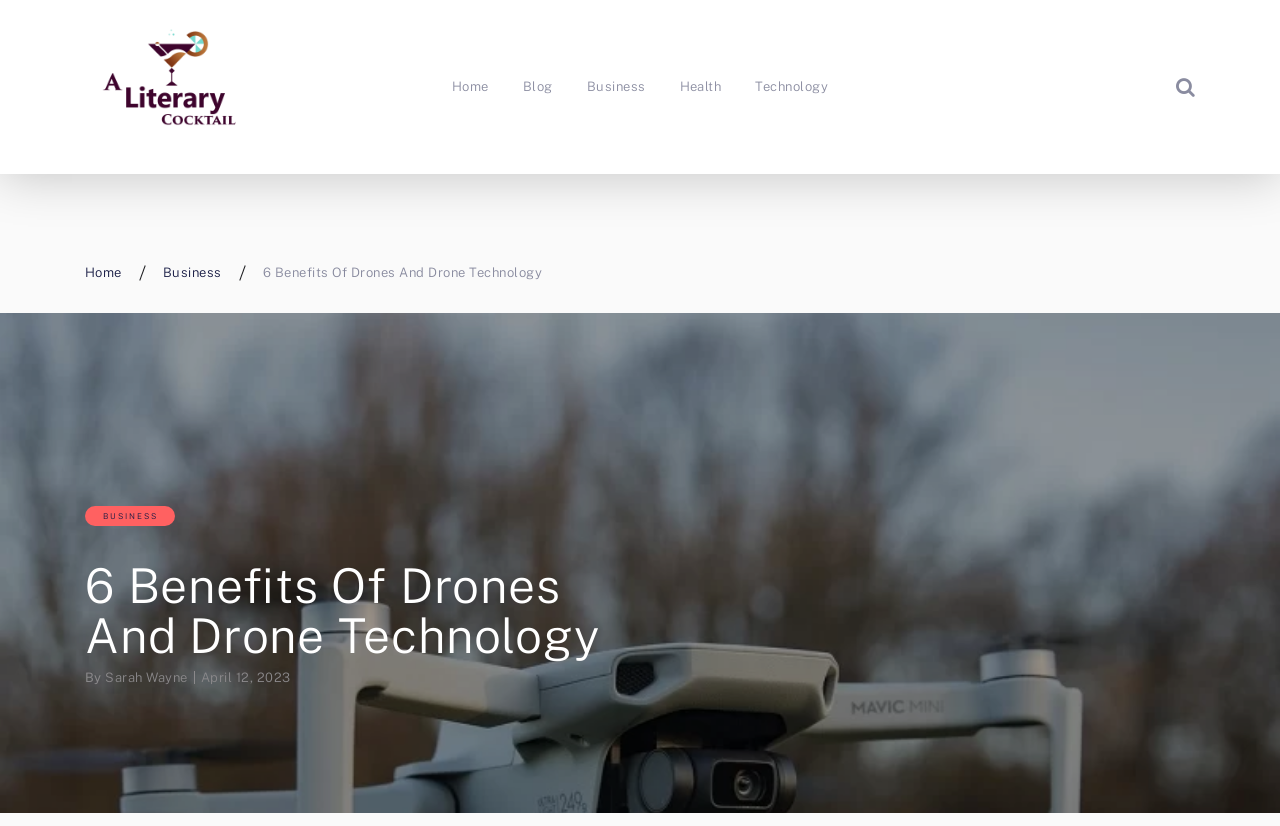What is the date of the article?
Using the picture, provide a one-word or short phrase answer.

April 12, 2023